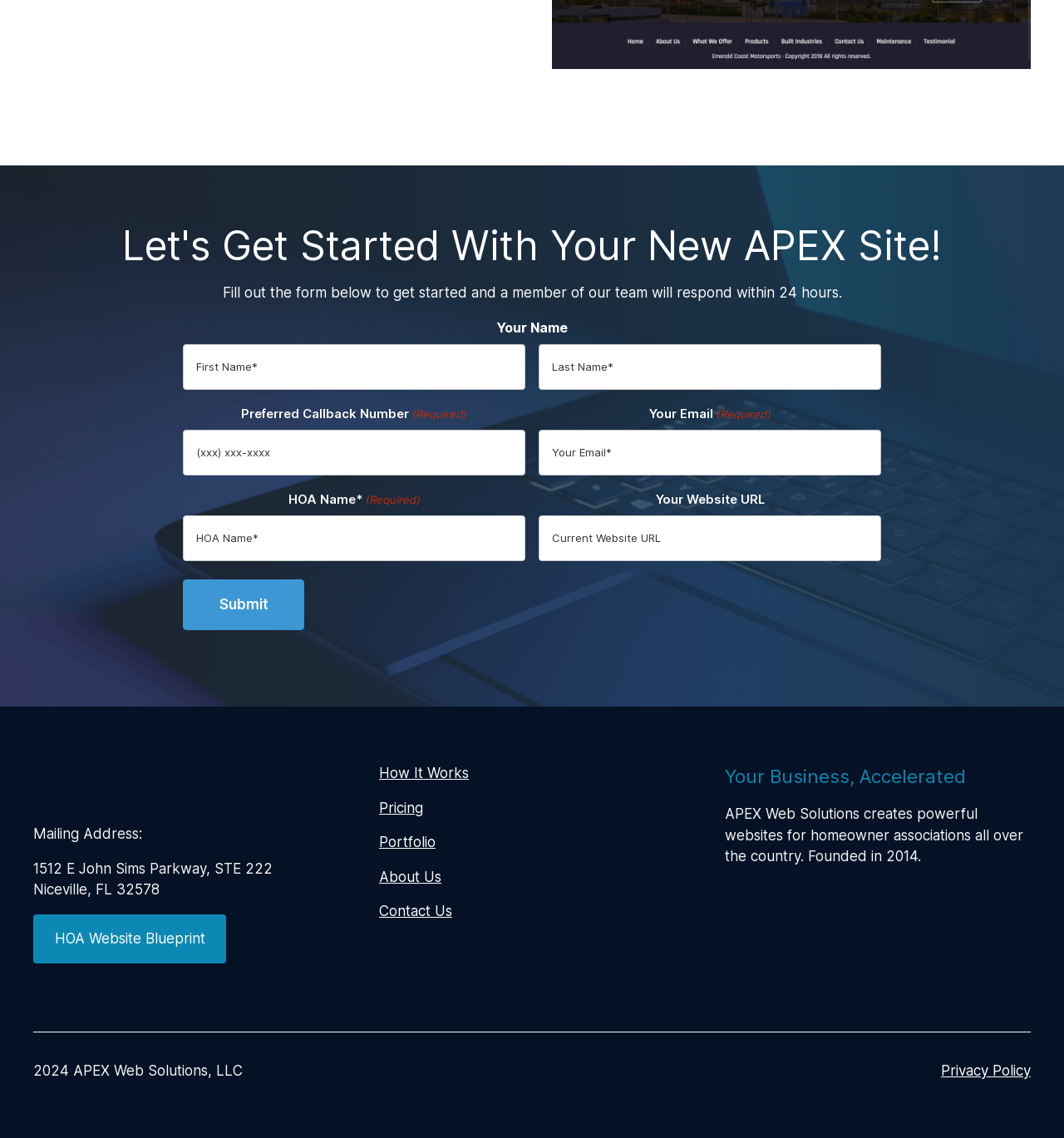What is the company name mentioned on the webpage?
Examine the image closely and answer the question with as much detail as possible.

The webpage mentions 'APEX Web Solutions creates powerful websites for homeowner associations all over the country. Founded in 2014.' in the footer section, indicating that APEX Web Solutions is the company name.